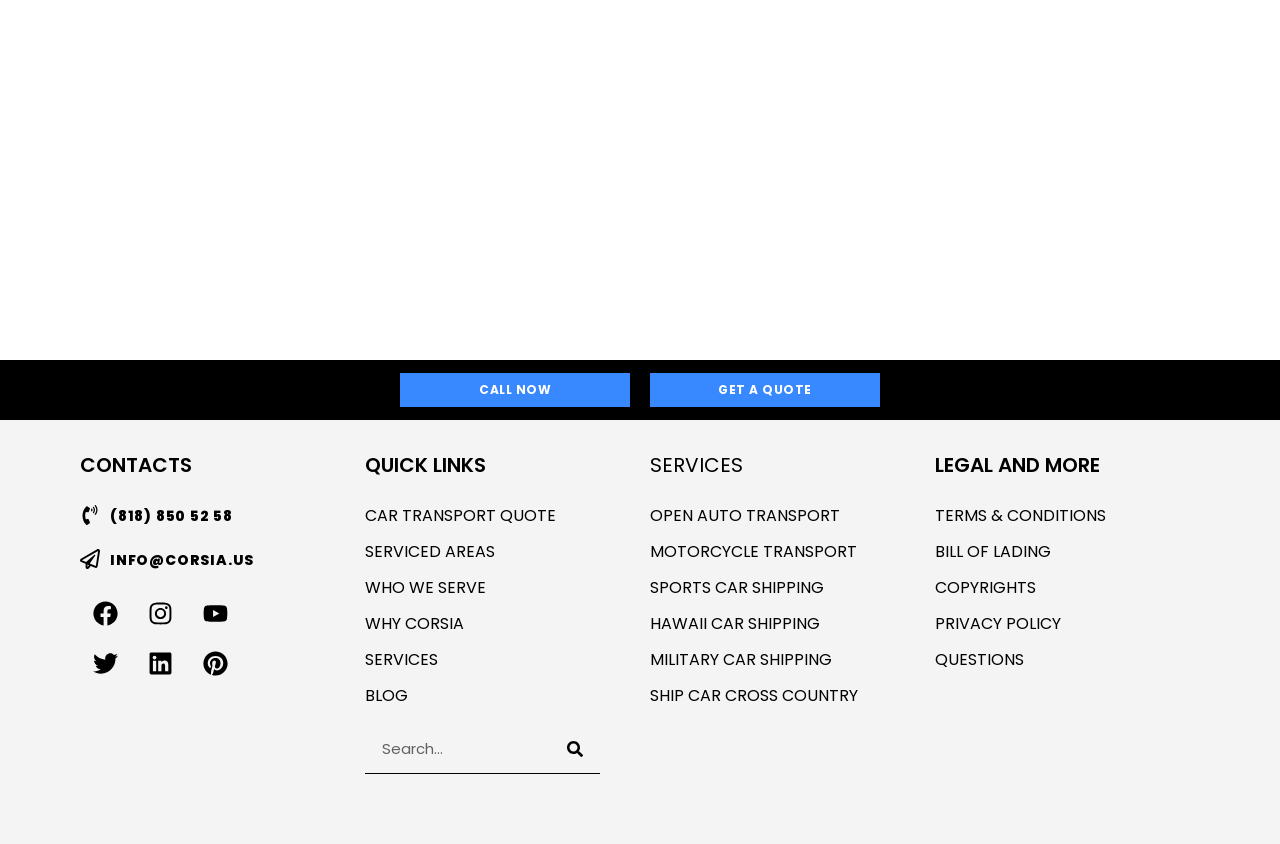What is the purpose of the 'GET A QUOTE' button?
Using the image, provide a detailed and thorough answer to the question.

I inferred the purpose of the 'GET A QUOTE' button by looking at the context of the webpage, which appears to be a car transport company. The button is likely used to initiate the process of getting a quote for car transport services.